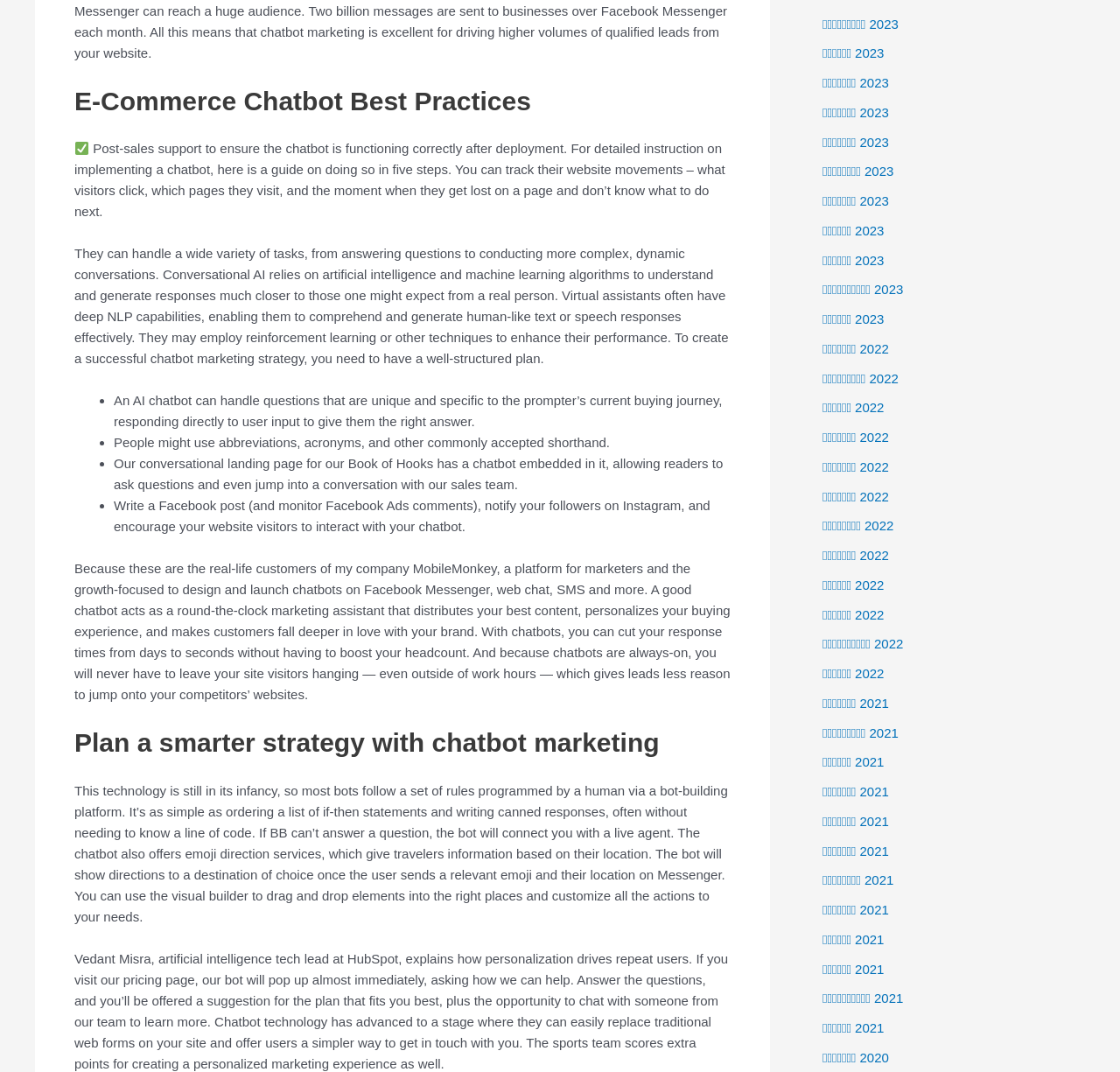Determine the bounding box coordinates of the section I need to click to execute the following instruction: "Click on the link 'ธันวาคม 2020'". Provide the coordinates as four float numbers between 0 and 1, i.e., [left, top, right, bottom].

[0.734, 0.98, 0.794, 0.993]